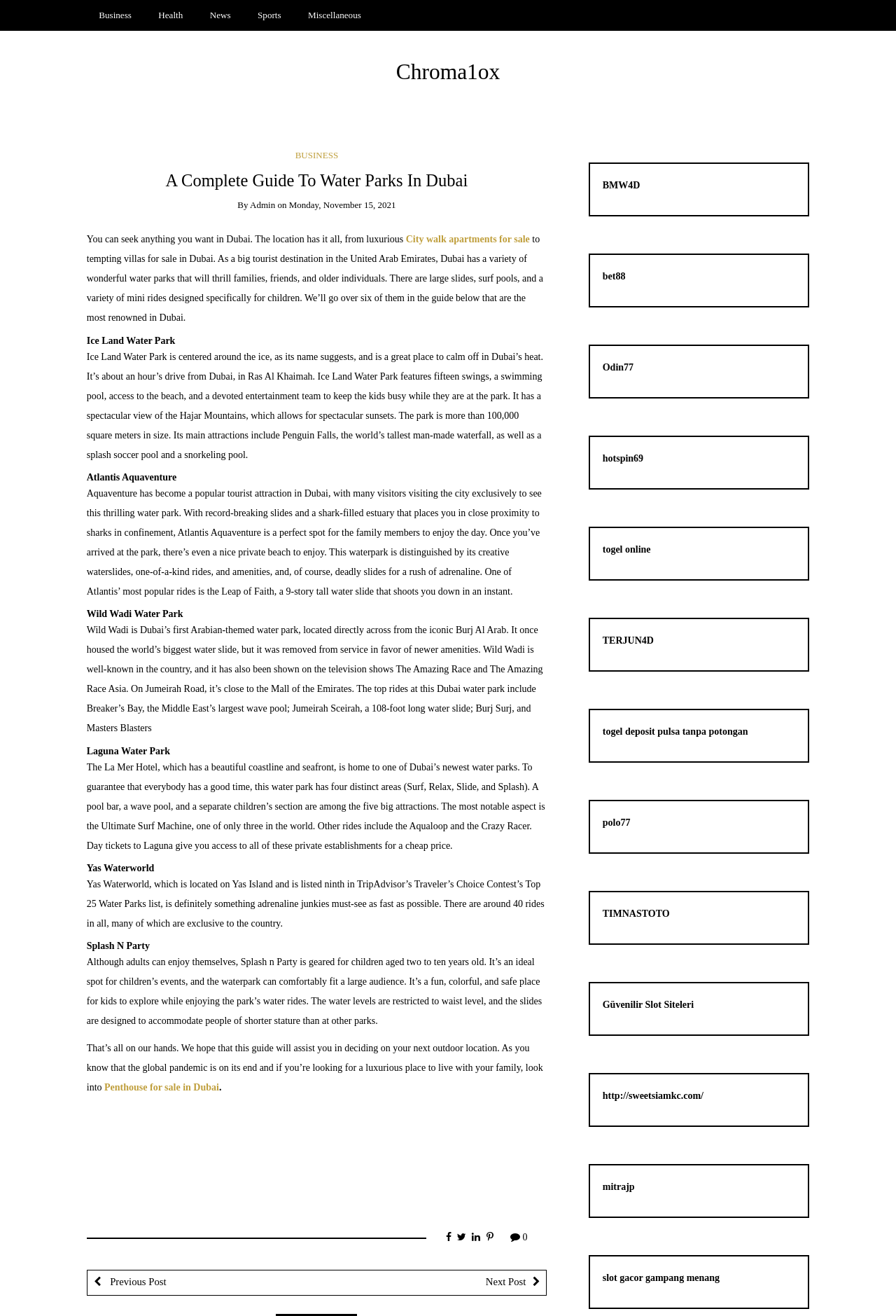Extract the main heading text from the webpage.

A Complete Guide To Water Parks In Dubai